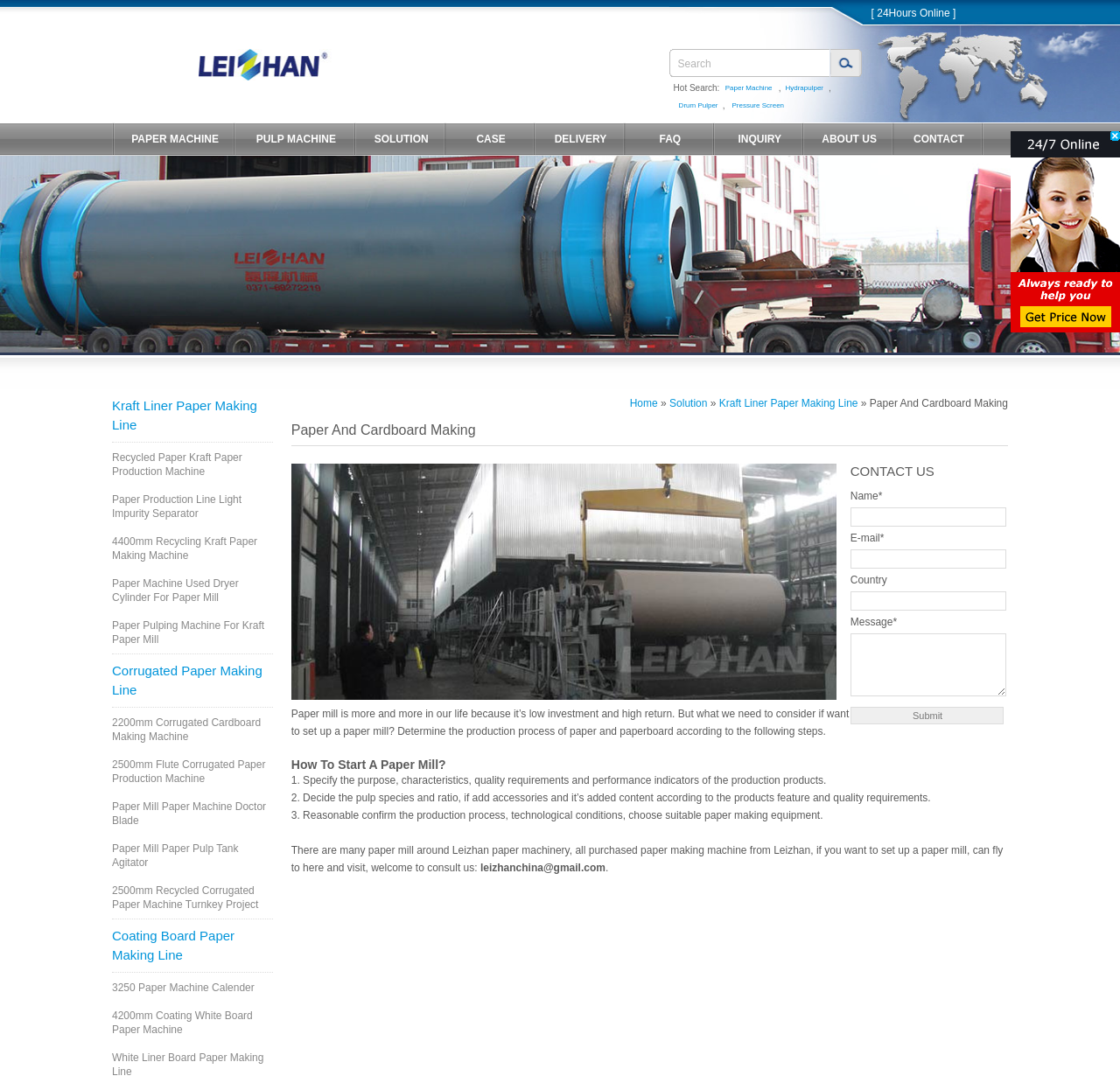Please identify the bounding box coordinates of the element on the webpage that should be clicked to follow this instruction: "Submit the contact form". The bounding box coordinates should be given as four float numbers between 0 and 1, formatted as [left, top, right, bottom].

[0.759, 0.648, 0.896, 0.664]